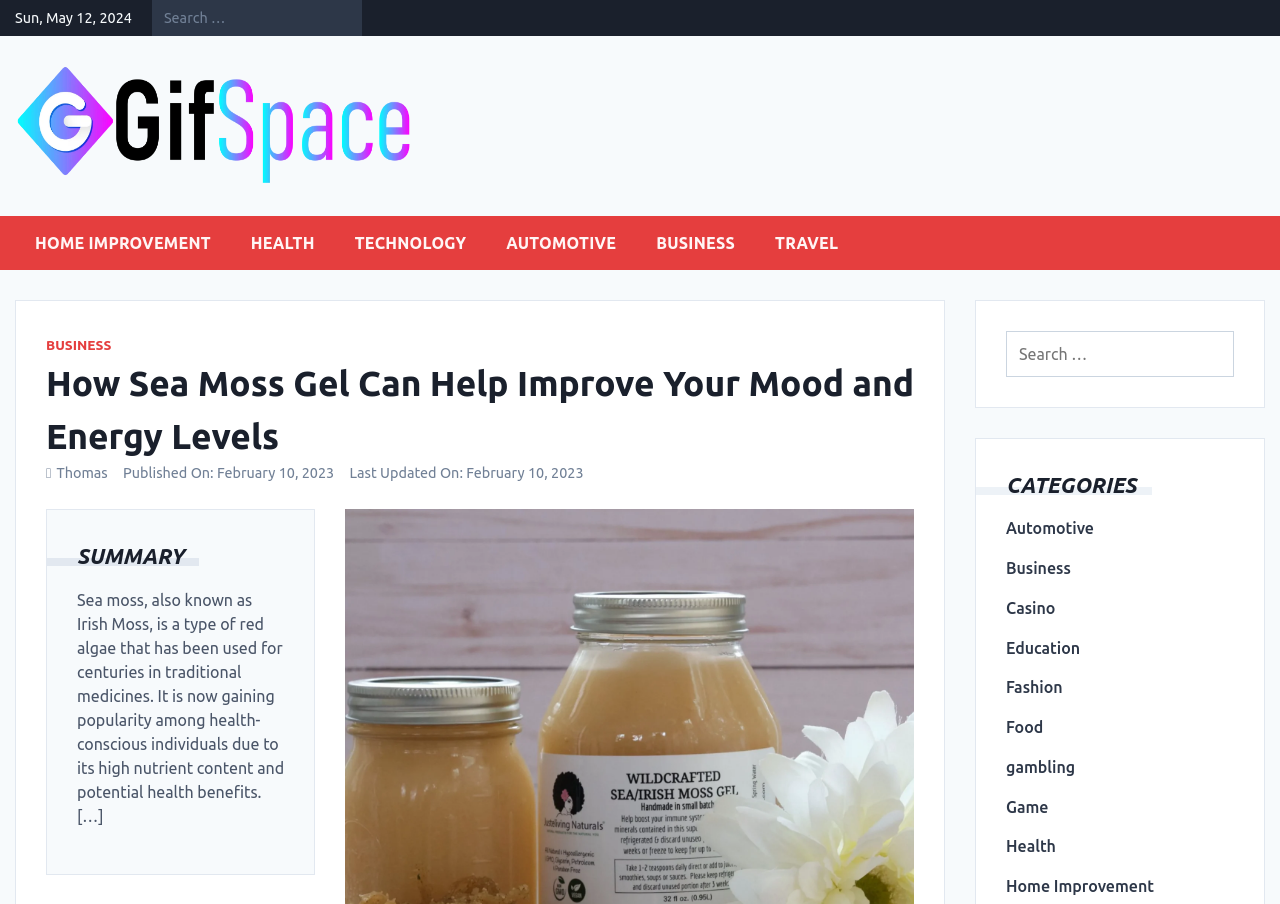Utilize the details in the image to give a detailed response to the question: What is the topic of the article?

I determined the topic of the article by reading the summary section, which mentions 'Sea moss, also known as Irish Moss, is a type of red algae...' and discusses its potential health benefits.